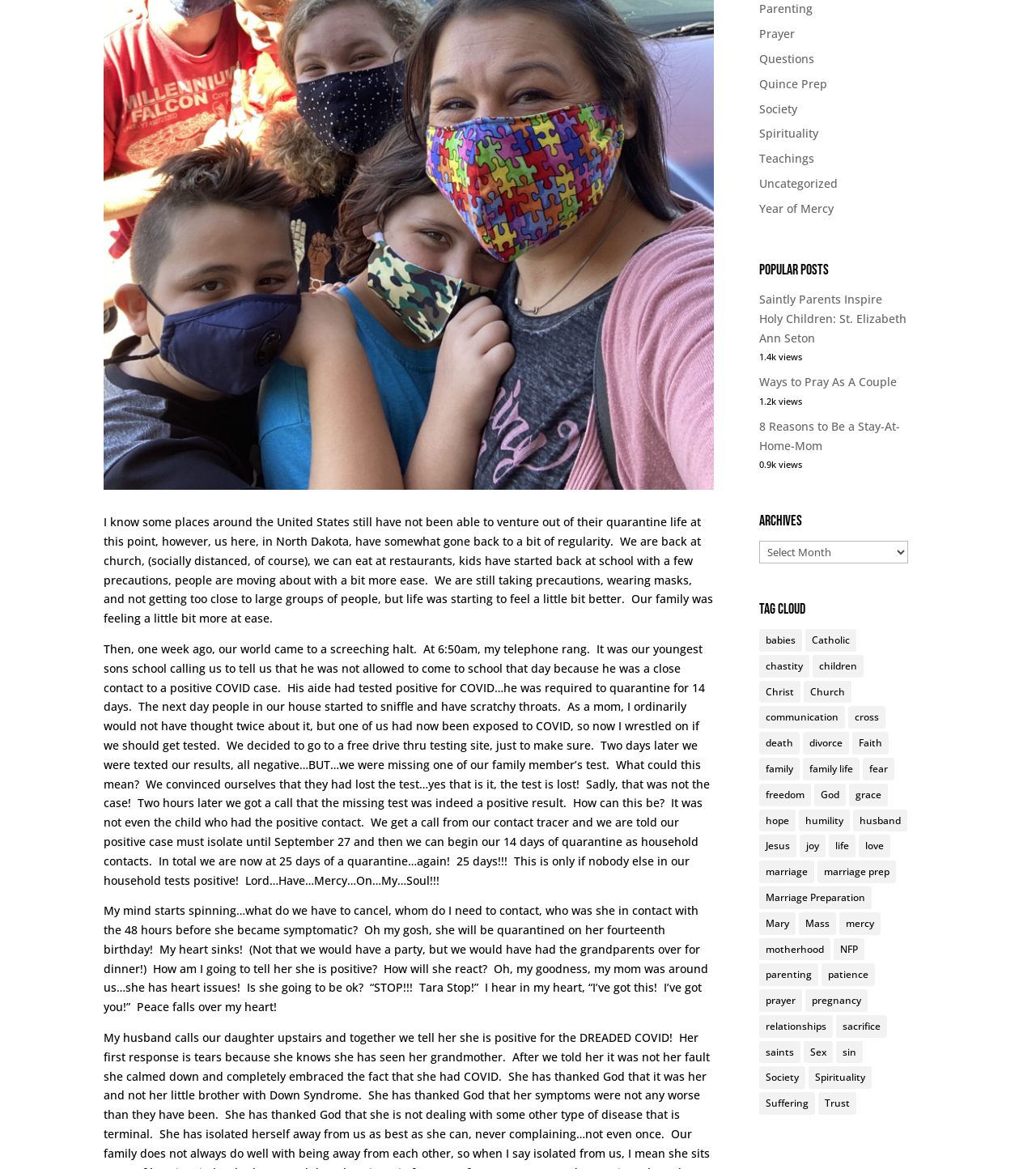Given the webpage screenshot, identify the bounding box of the UI element that matches this description: "family".

[0.733, 0.648, 0.772, 0.667]